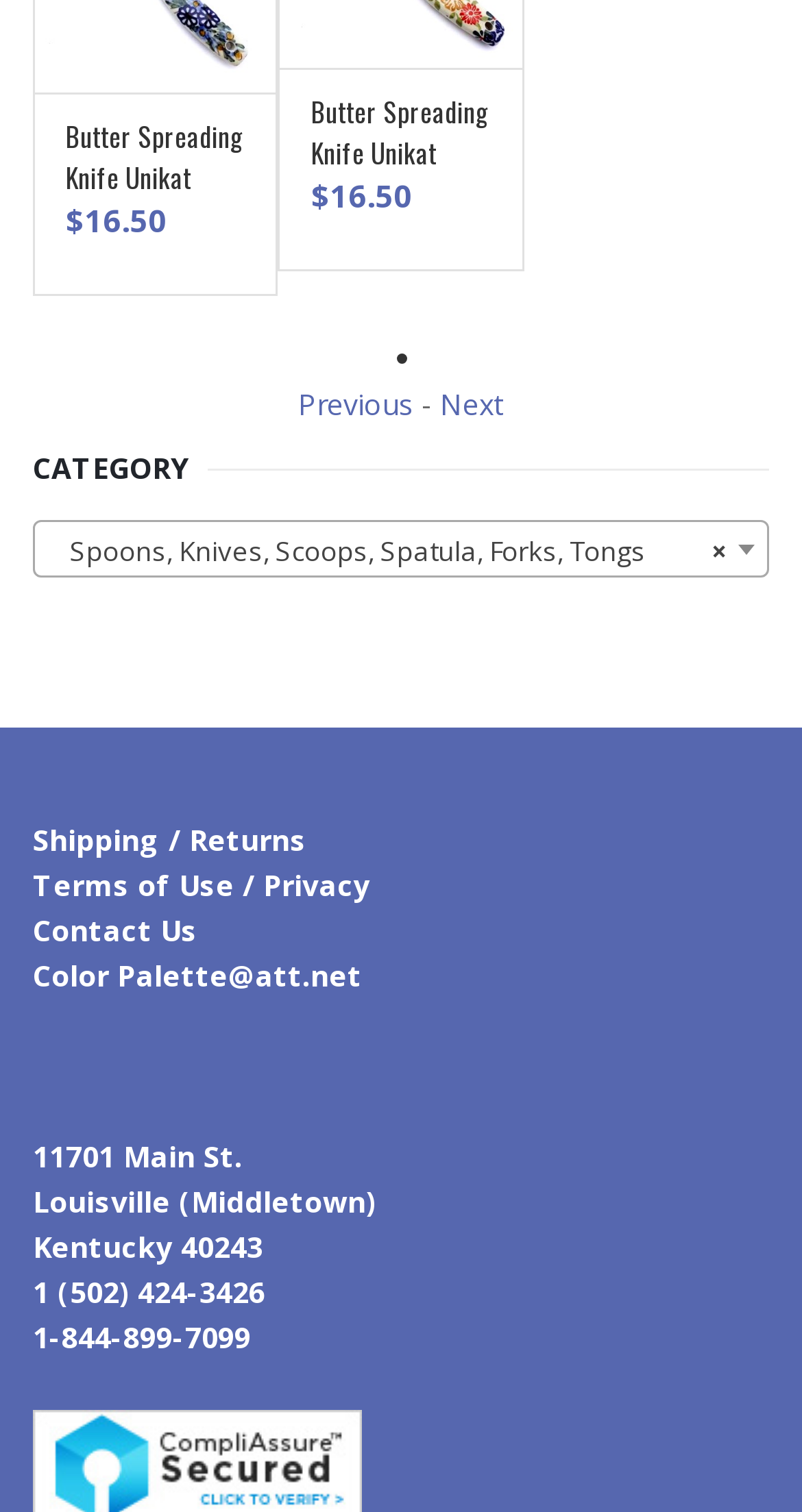Reply to the question below using a single word or brief phrase:
How many categories are there in the combobox?

1